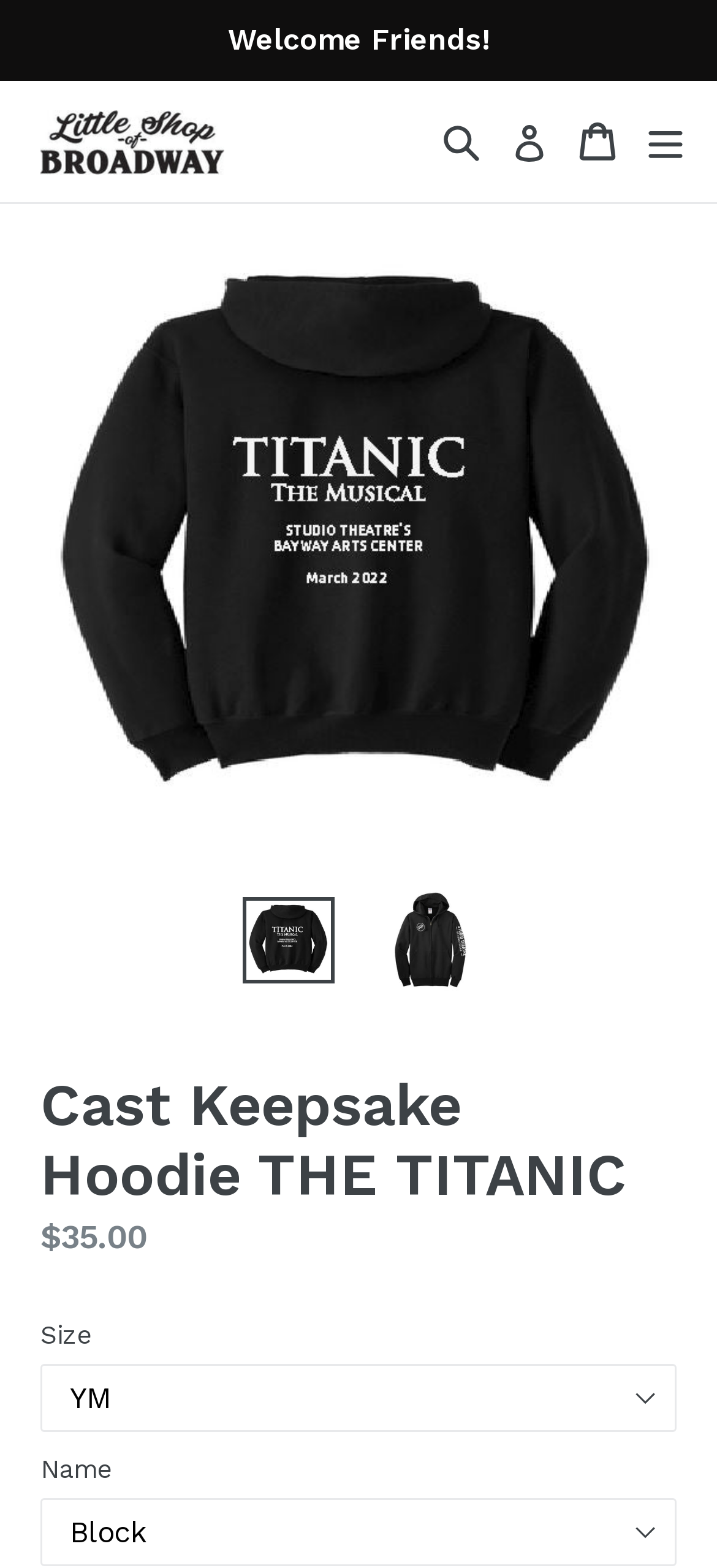Determine the bounding box for the described UI element: "expand/collapse".

[0.887, 0.052, 0.969, 0.129]